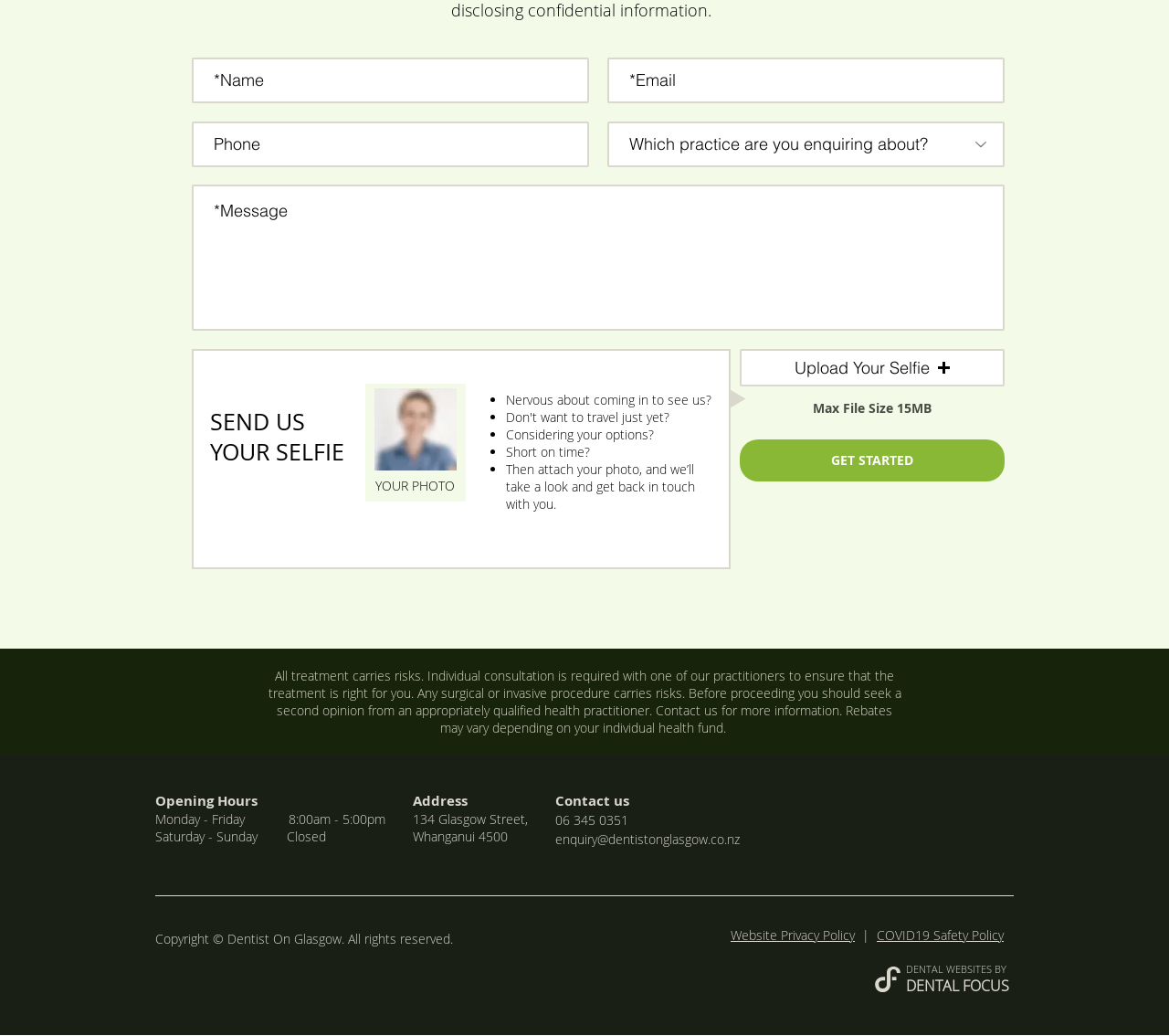What is the address of the dentist?
Answer the question with just one word or phrase using the image.

134 Glasgow Street, Whanganui 4500